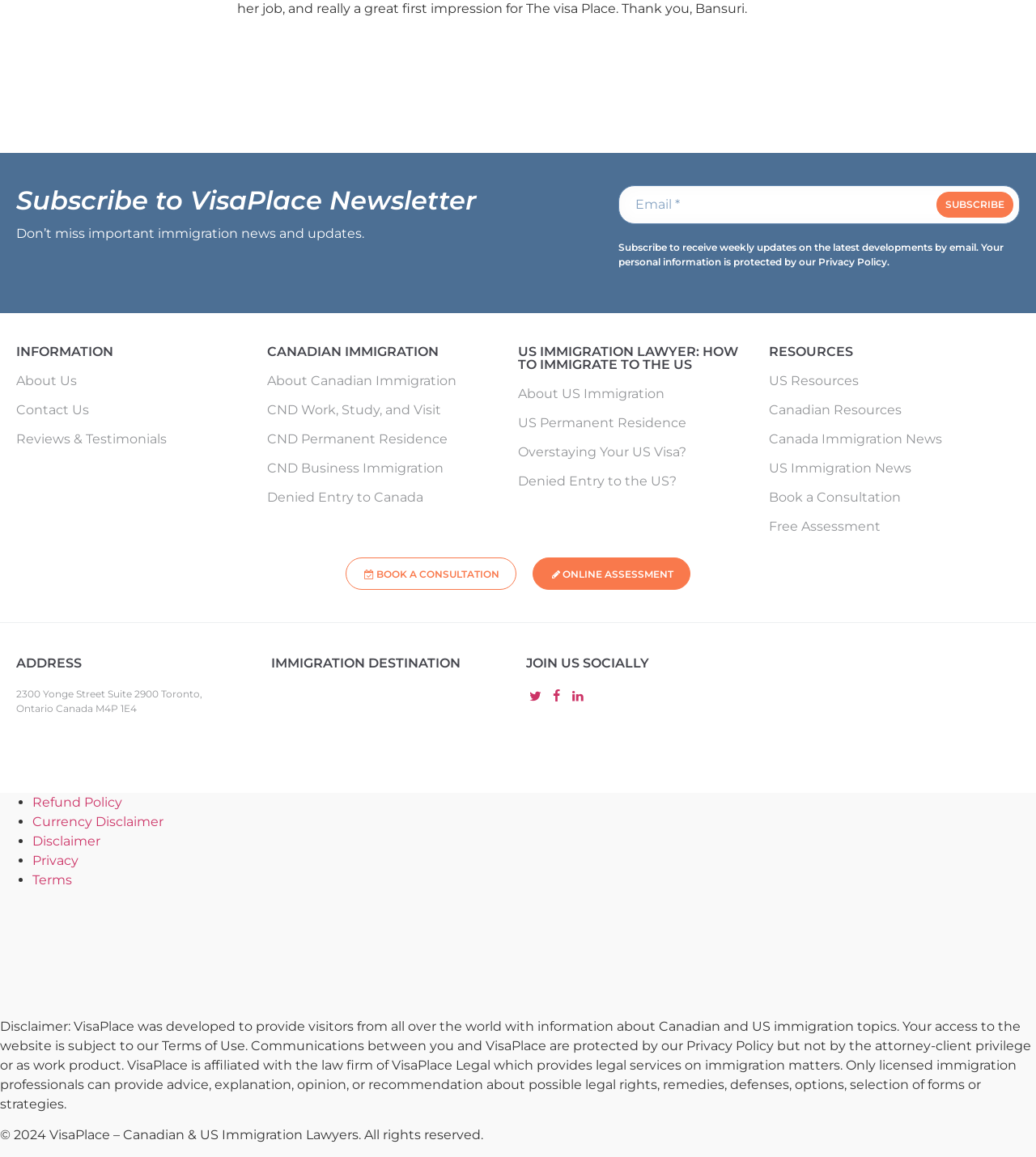Locate the bounding box coordinates of the segment that needs to be clicked to meet this instruction: "Book a consultation".

[0.333, 0.482, 0.498, 0.51]